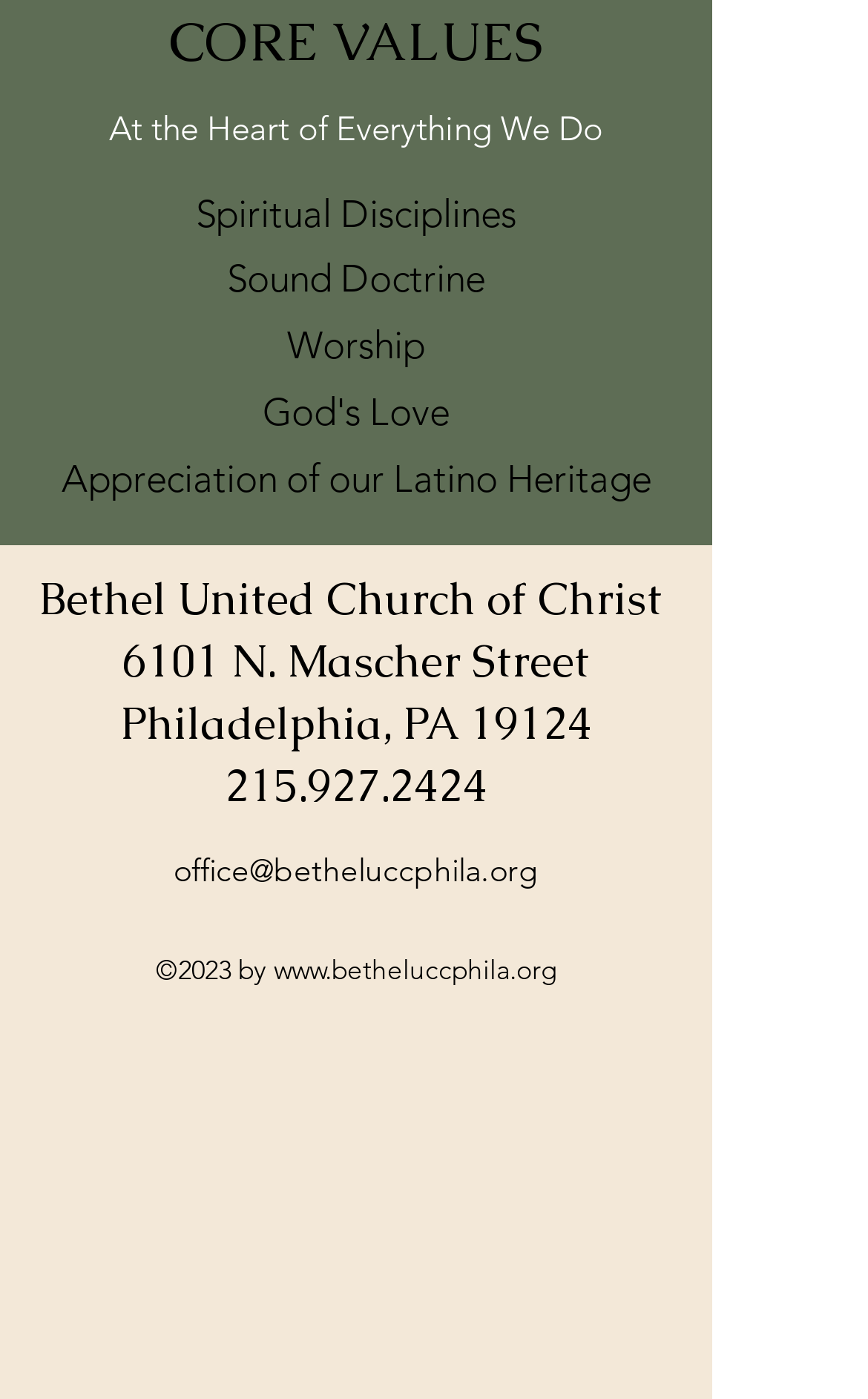What is the address of the church?
Answer with a single word or short phrase according to what you see in the image.

6101 N. Mascher Street, Philadelphia, PA 19124